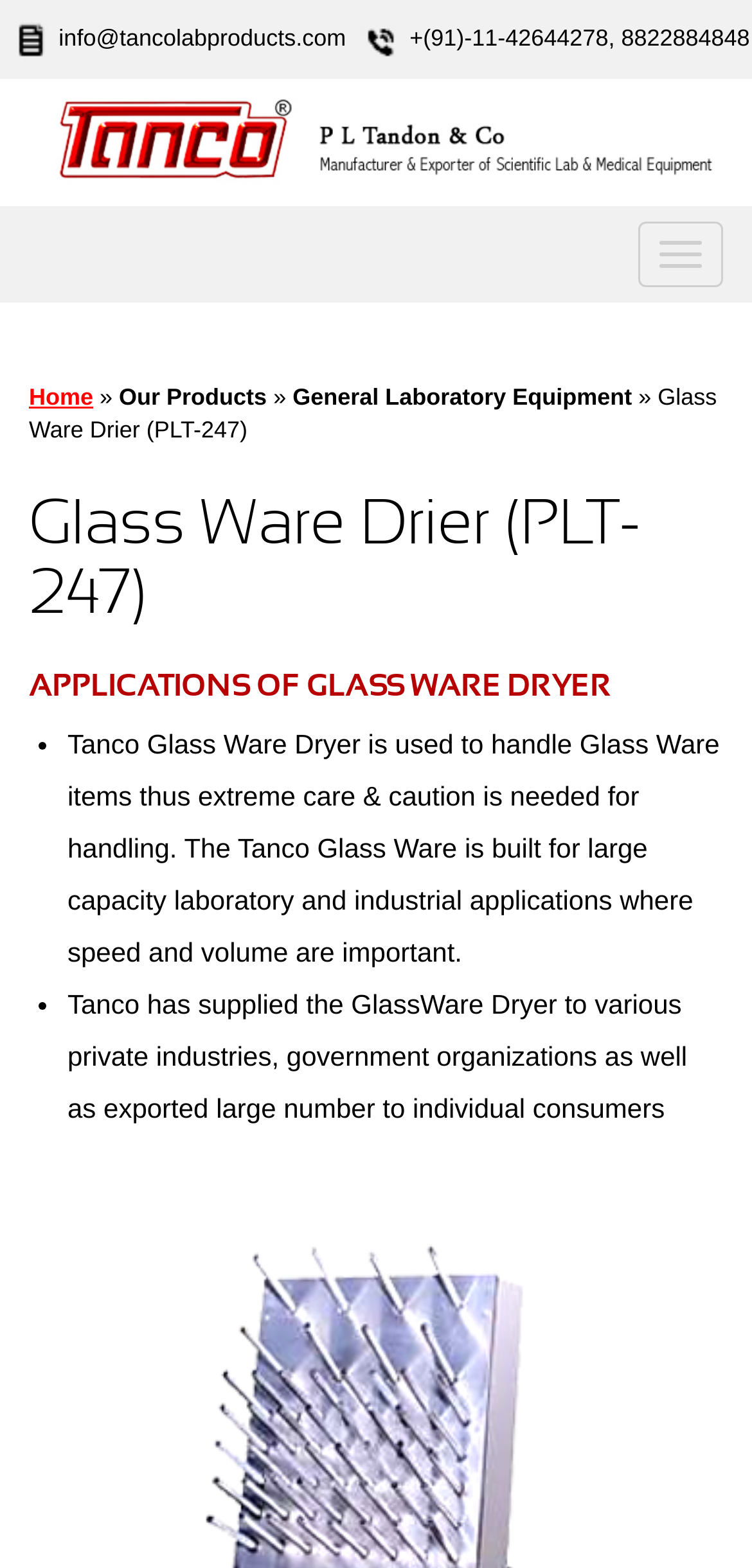Please provide a brief answer to the following inquiry using a single word or phrase:
What is the contact email?

info@tancolabproducts.com